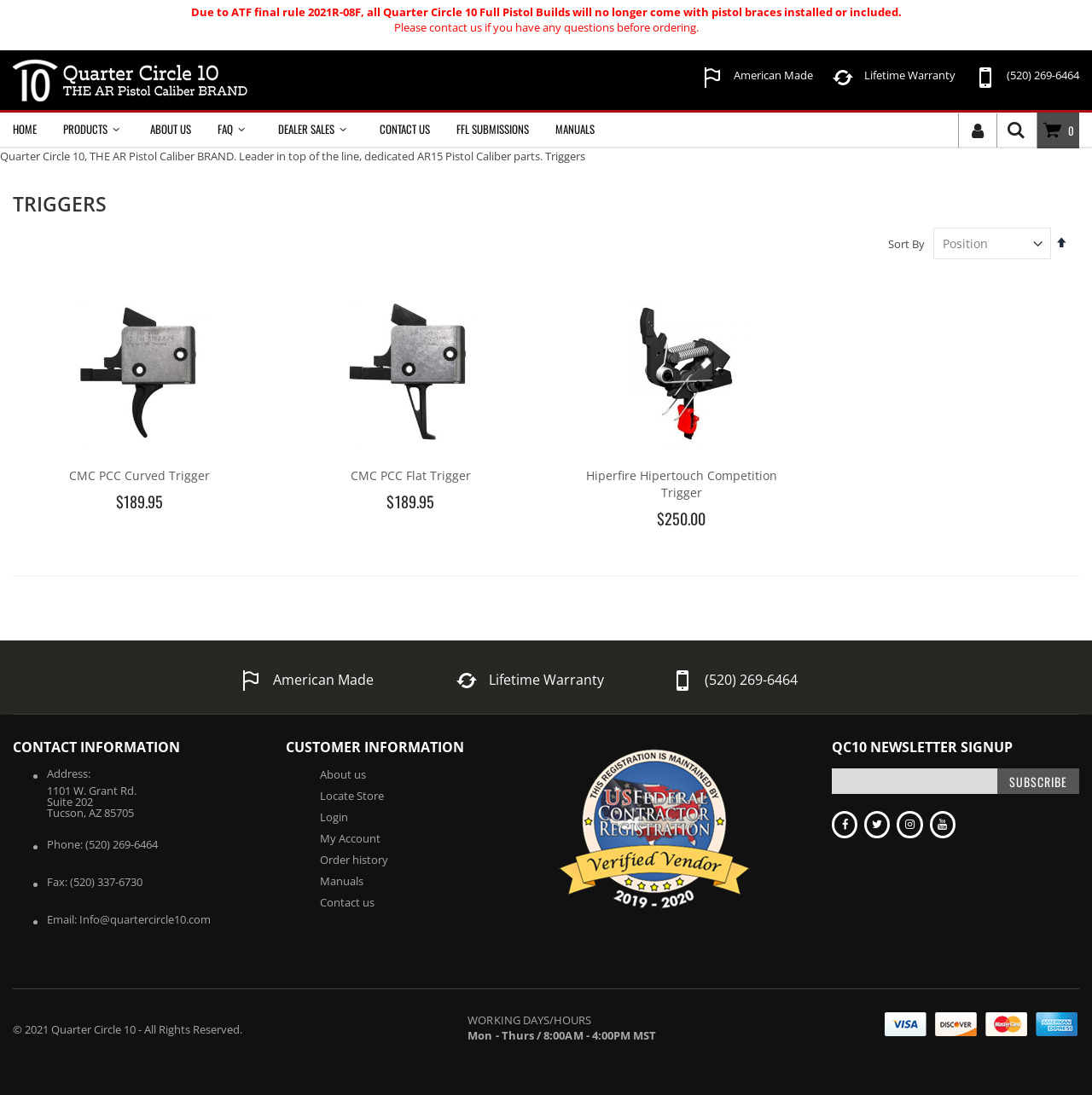Please locate the UI element described by "CMC PCC Curved Trigger" and provide its bounding box coordinates.

[0.063, 0.427, 0.192, 0.442]